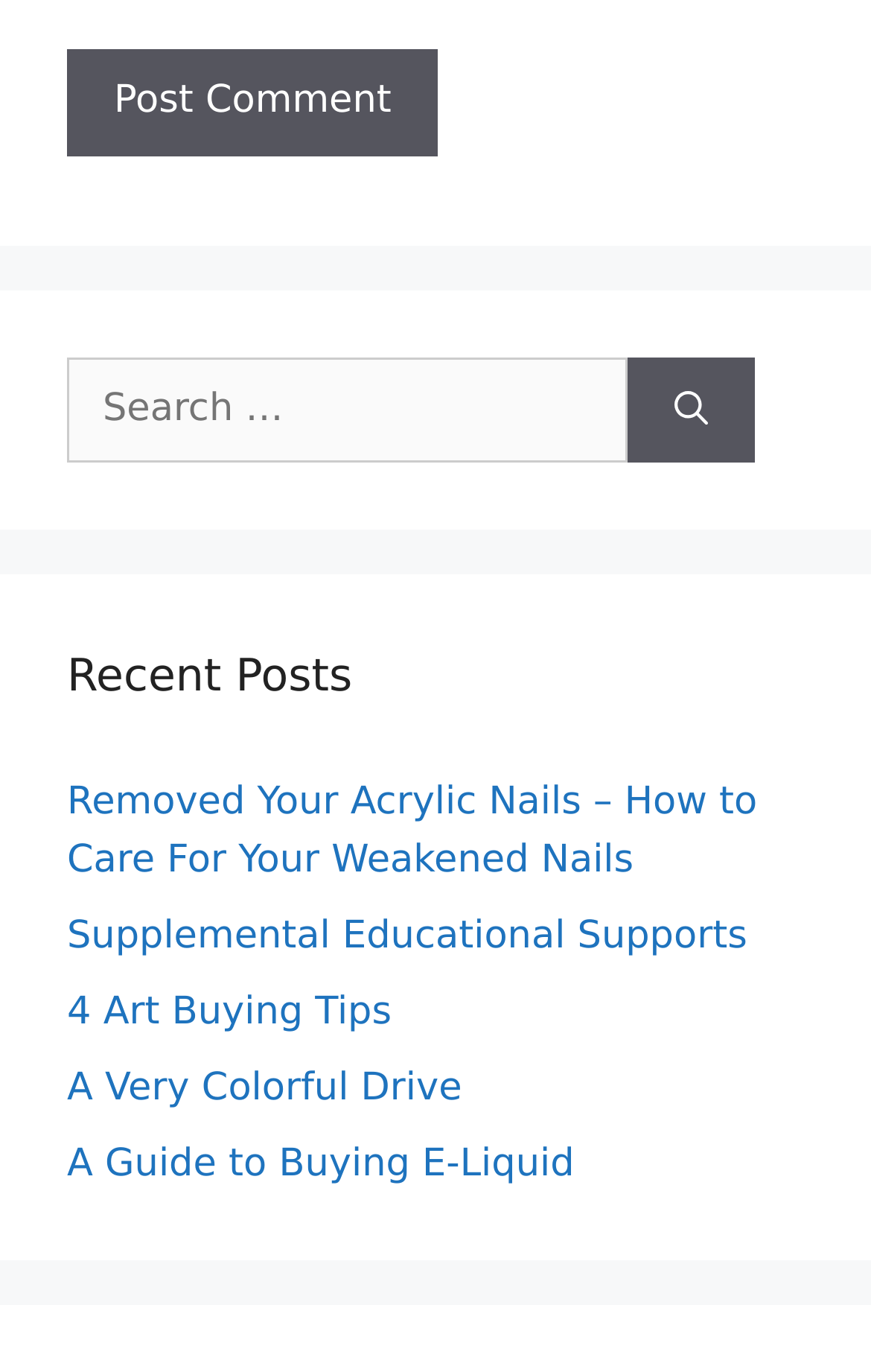Using the description "04 Oct 2017", predict the bounding box of the relevant HTML element.

None